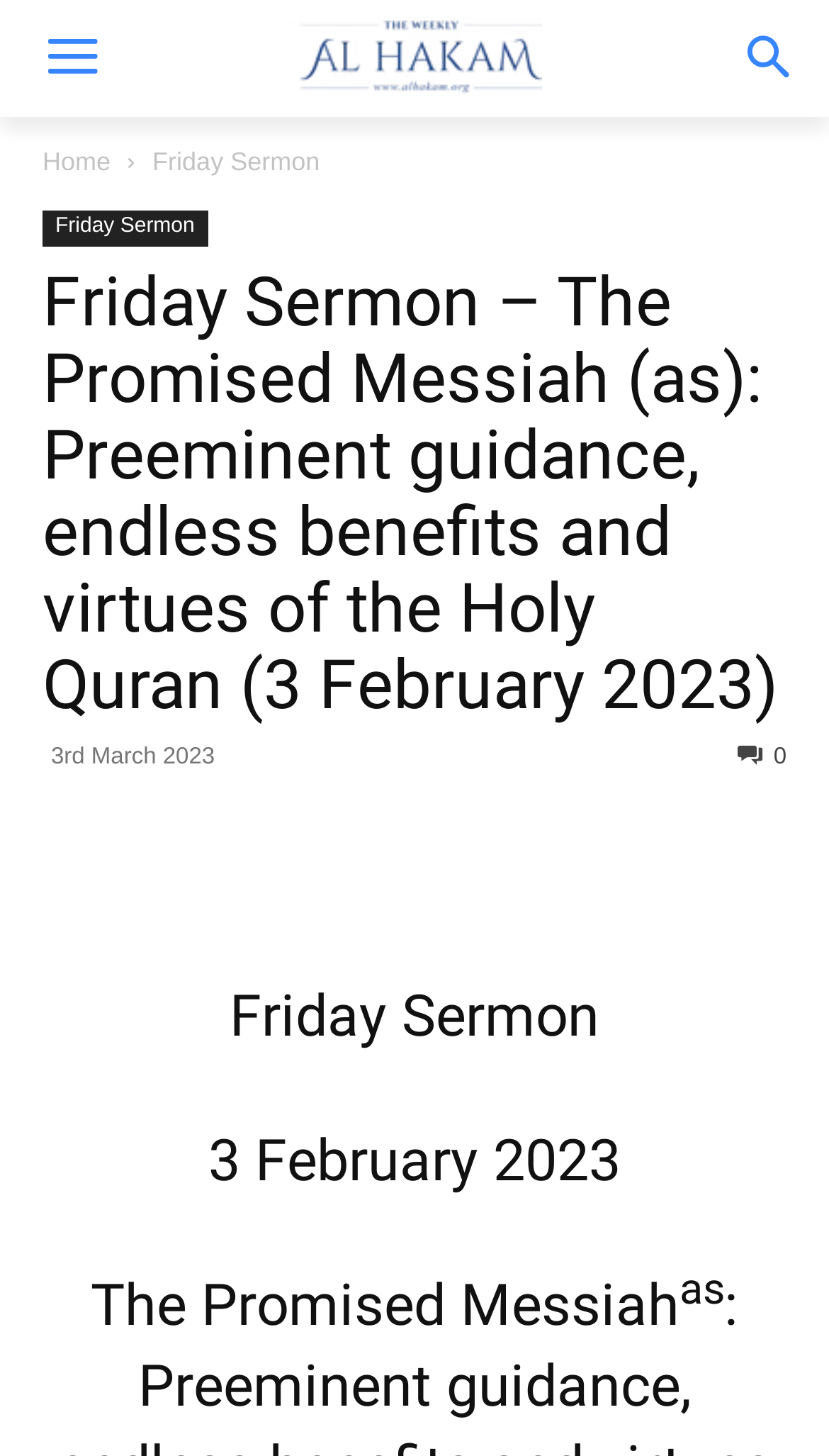Provide a comprehensive caption for the webpage.

The webpage appears to be a transcript of a Friday sermon, specifically one delivered by Hazrat Khalifatul Masih Vaa on February 3, 2023. At the top left of the page, there is a logo of Al Hakam, which is an image with a link. Below the logo, there are two links, "Home" and "Friday Sermon", which are positioned side by side.

The main content of the page is divided into sections, with a large heading that reads "Friday Sermon – The Promised Messiah (as): Preeminent guidance, endless benefits and virtues of the Holy Quran (3 February 2023)". Below this heading, there is a time stamp indicating the date of the sermon, "3rd March 2023". 

To the right of the time stamp, there are four social media links, represented by icons. Below these links, there are three more headings, "Friday Sermon", "3 February 2023", and a superscript. The main content of the sermon appears to be a transcript of the speech, which is not explicitly mentioned in the accessibility tree.

The overall structure of the page is organized, with clear headings and links that provide navigation and additional information.